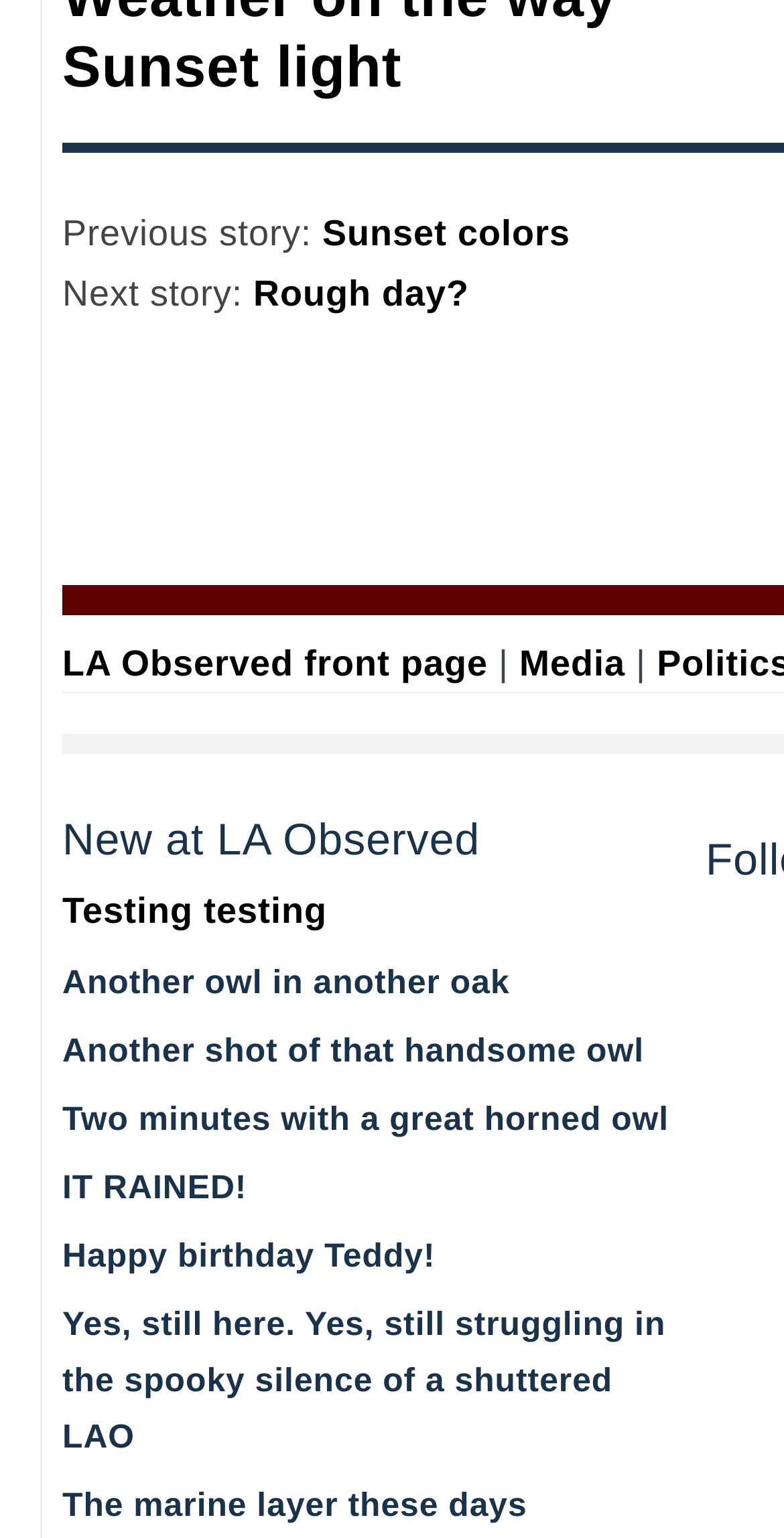Identify the bounding box coordinates of the element to click to follow this instruction: 'Explore media'. Ensure the coordinates are four float values between 0 and 1, provided as [left, top, right, bottom].

[0.662, 0.419, 0.798, 0.445]